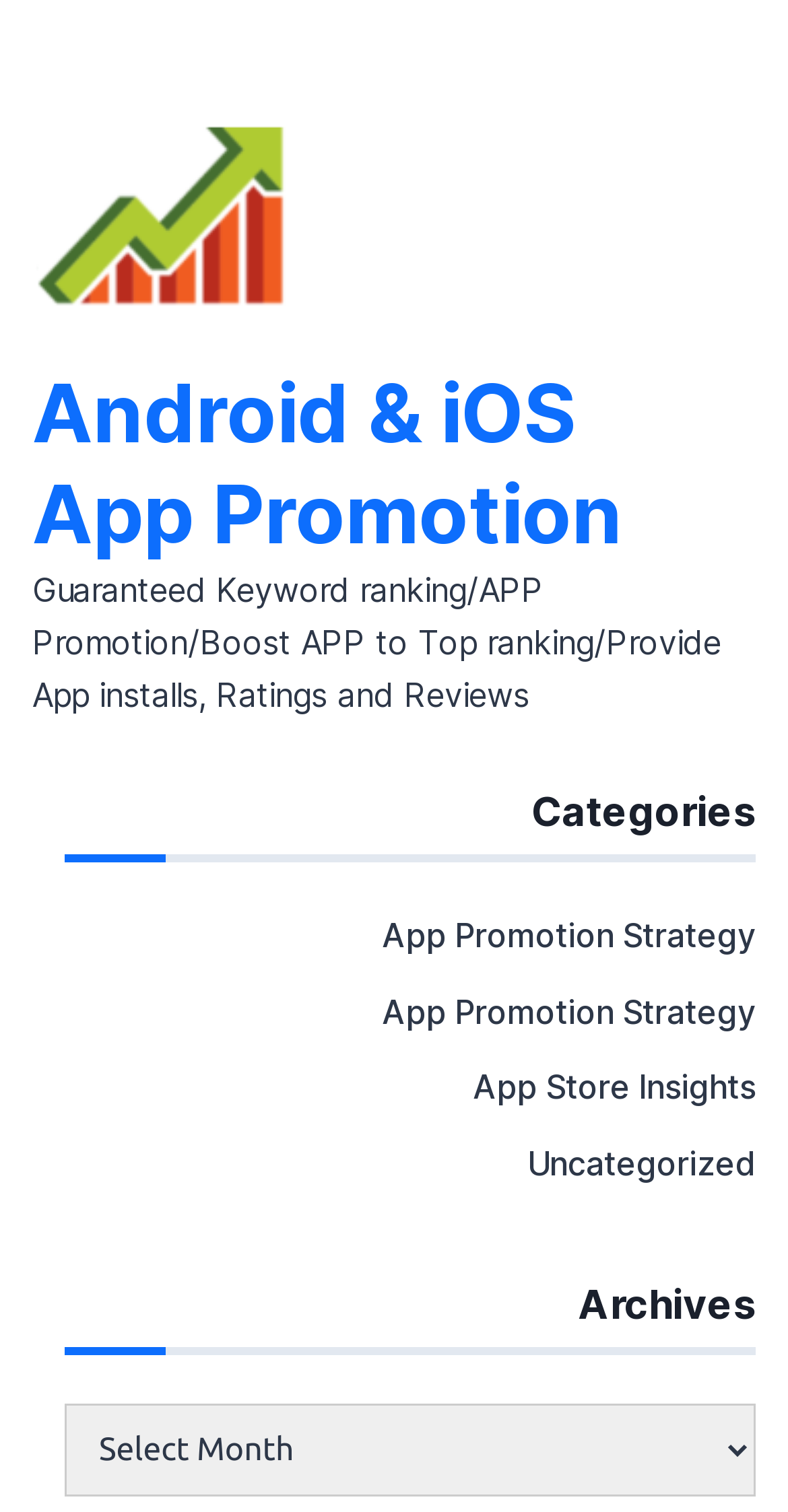What is the function of the 'Archives' dropdown?
Answer the question with a single word or phrase by looking at the picture.

Selecting archives